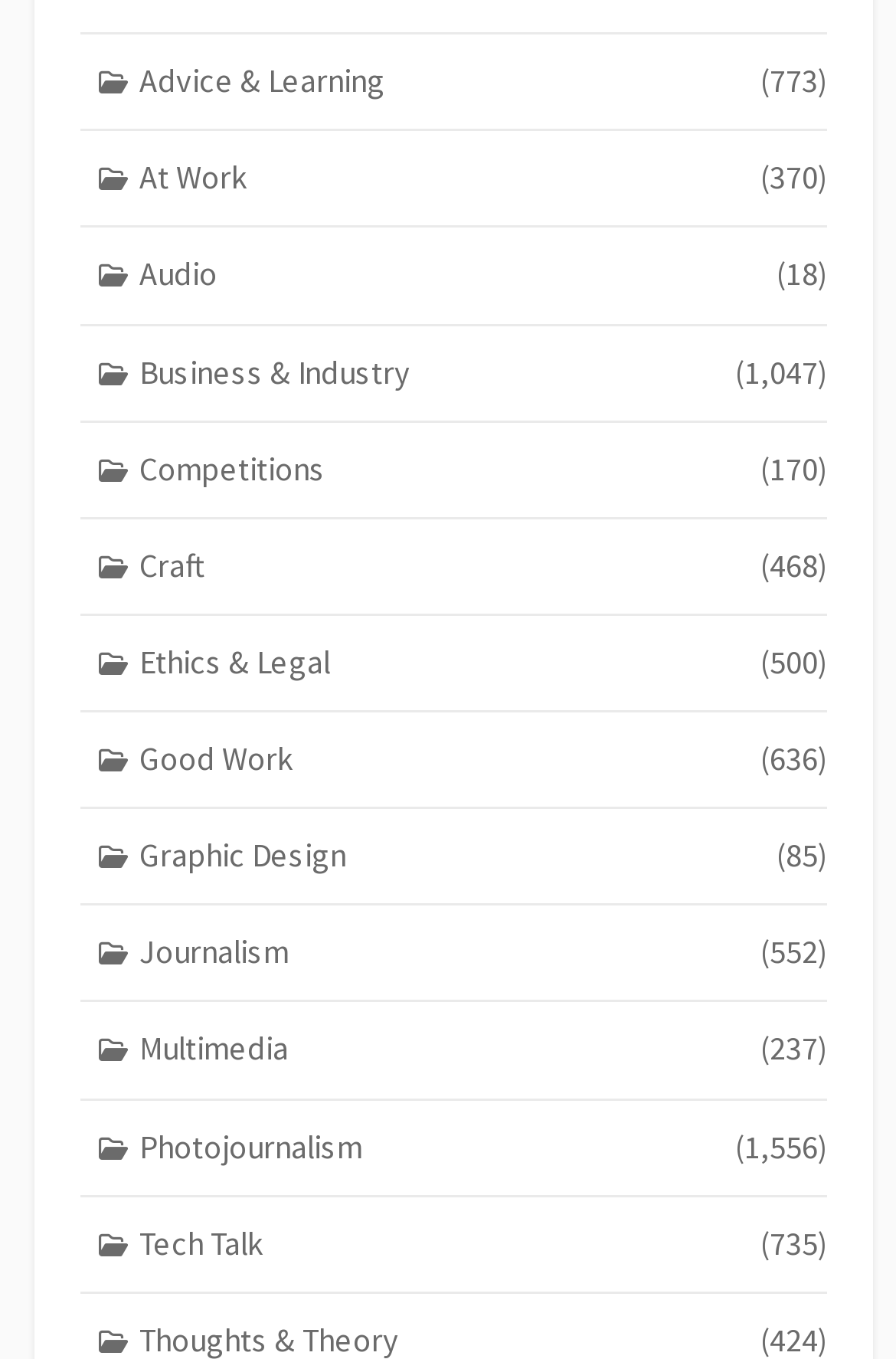Please locate the bounding box coordinates of the element's region that needs to be clicked to follow the instruction: "Explore Advice & Learning". The bounding box coordinates should be provided as four float numbers between 0 and 1, i.e., [left, top, right, bottom].

[0.09, 0.024, 0.923, 0.097]